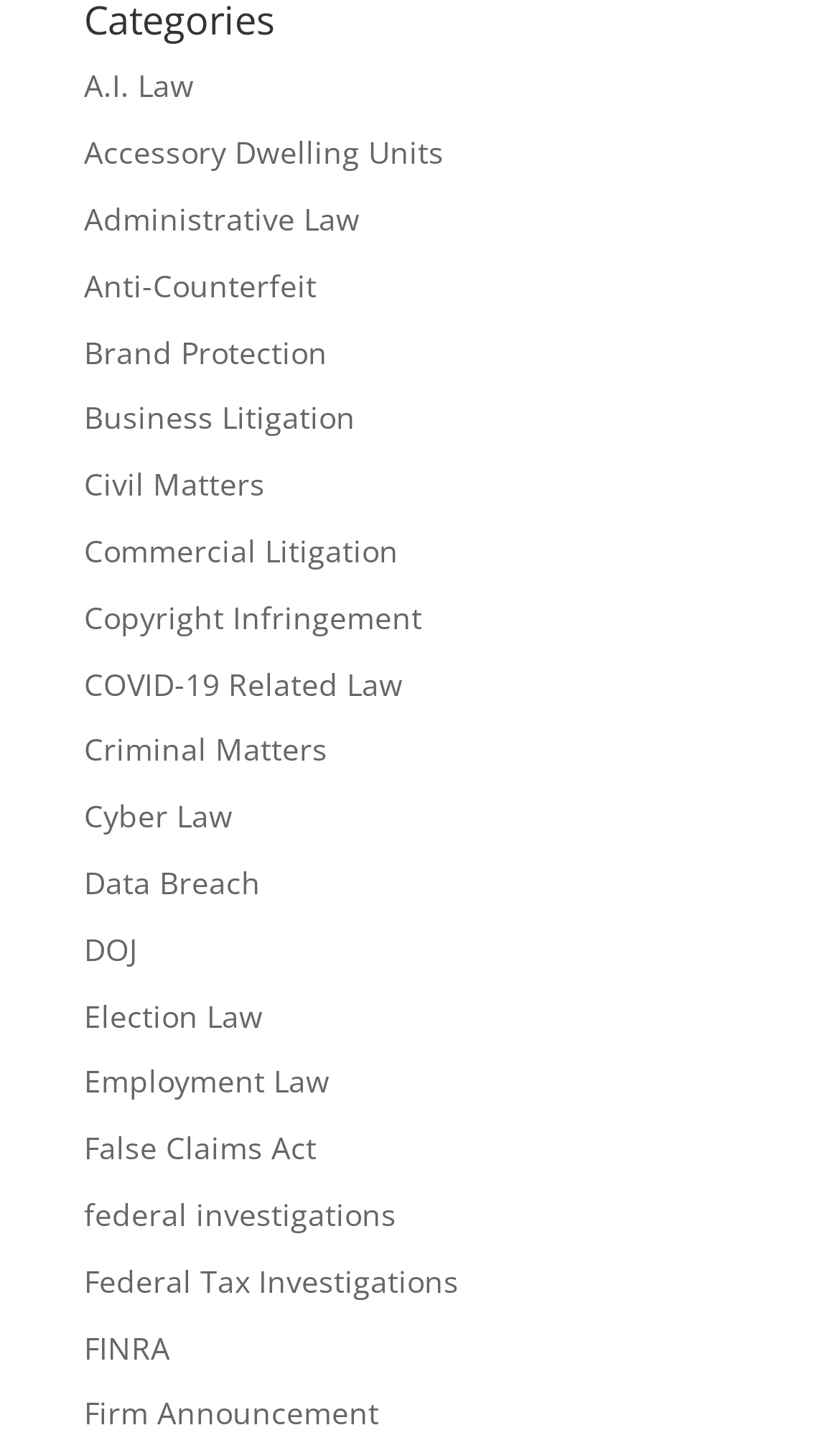Respond to the following query with just one word or a short phrase: 
Is 'Employment Law' a category?

Yes